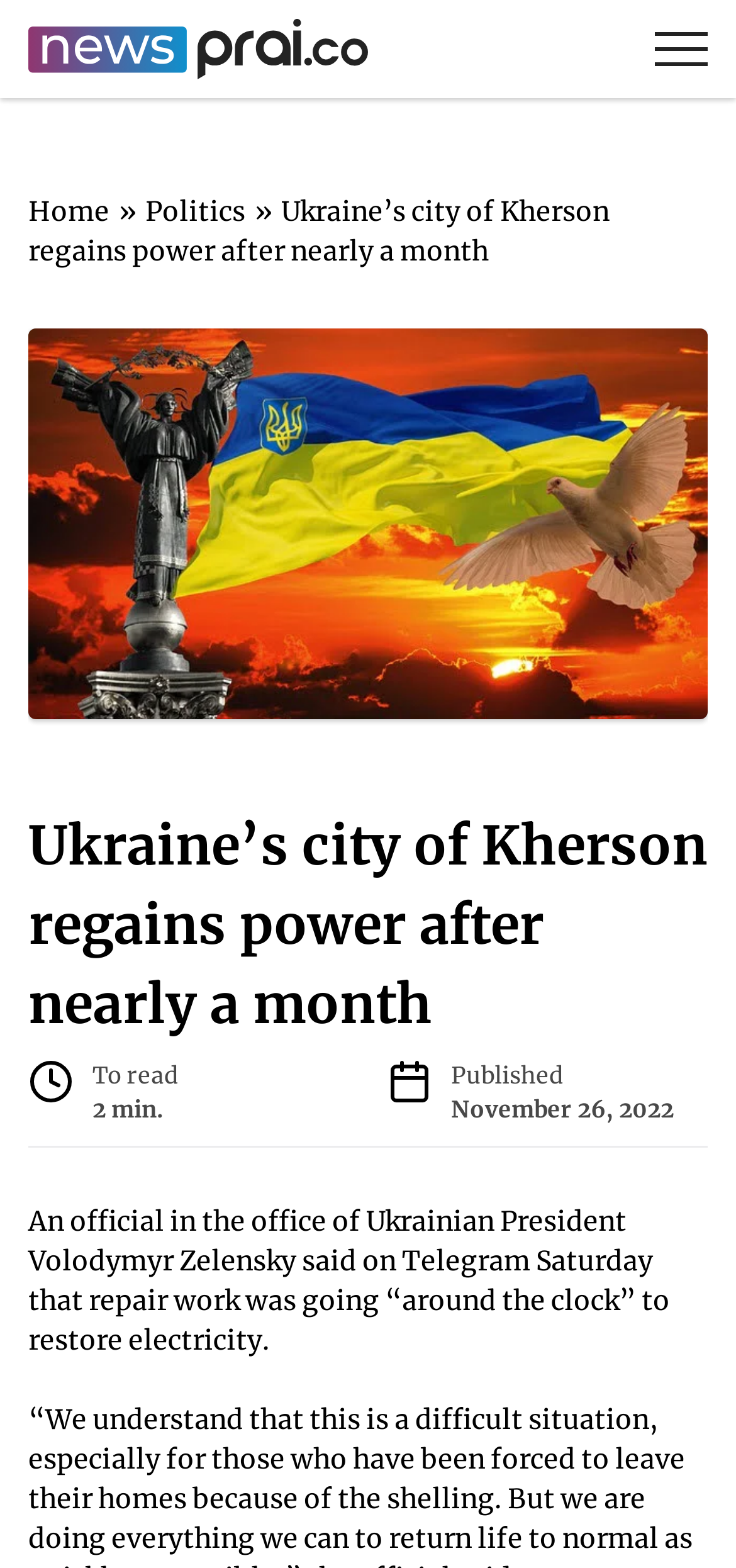When was the article published?
Please craft a detailed and exhaustive response to the question.

The answer can be found near the top of the webpage, where it says 'Published November 26, 2022' which indicates the publication date of the article.